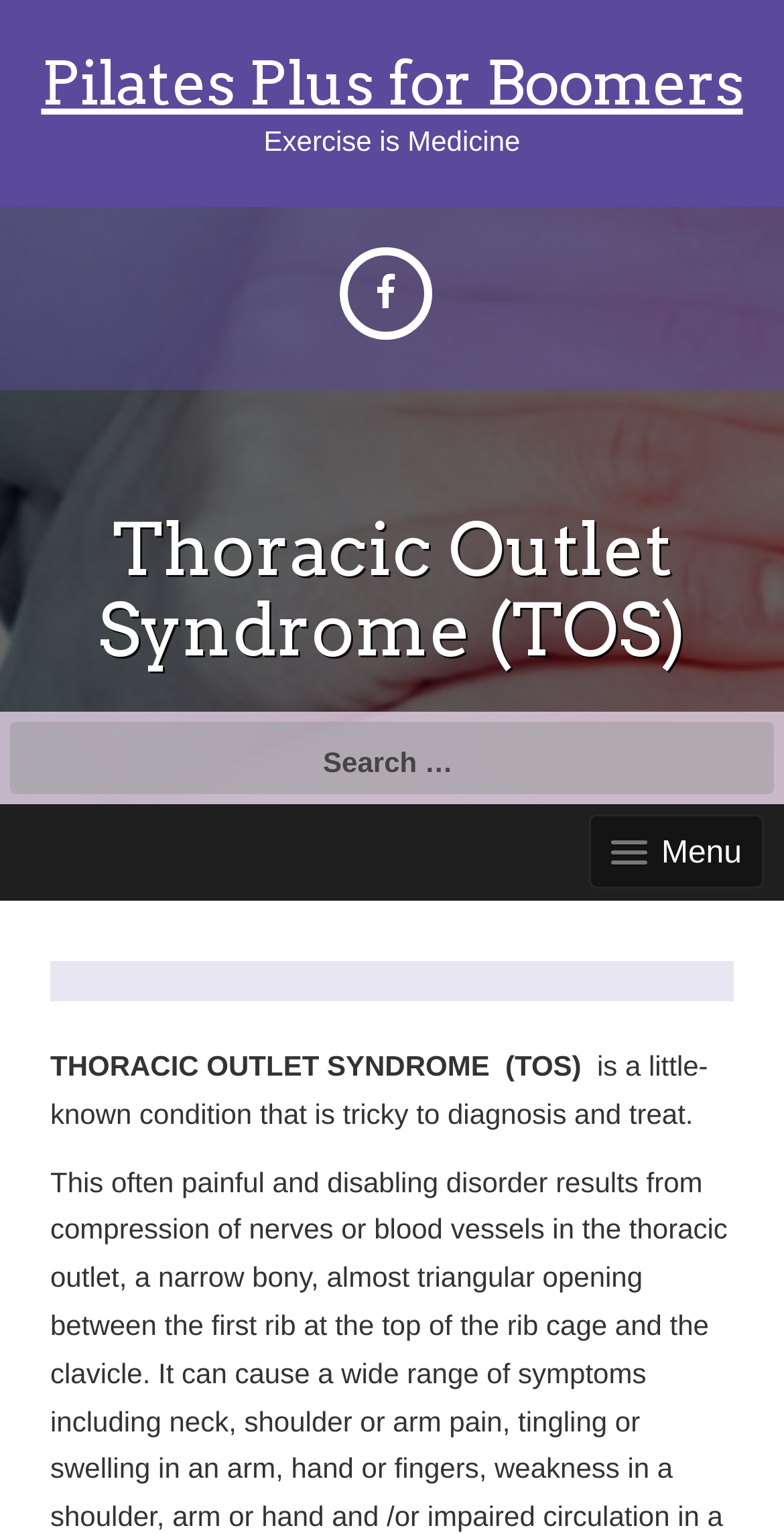Determine the heading of the webpage and extract its text content.

Pilates Plus for Boomers